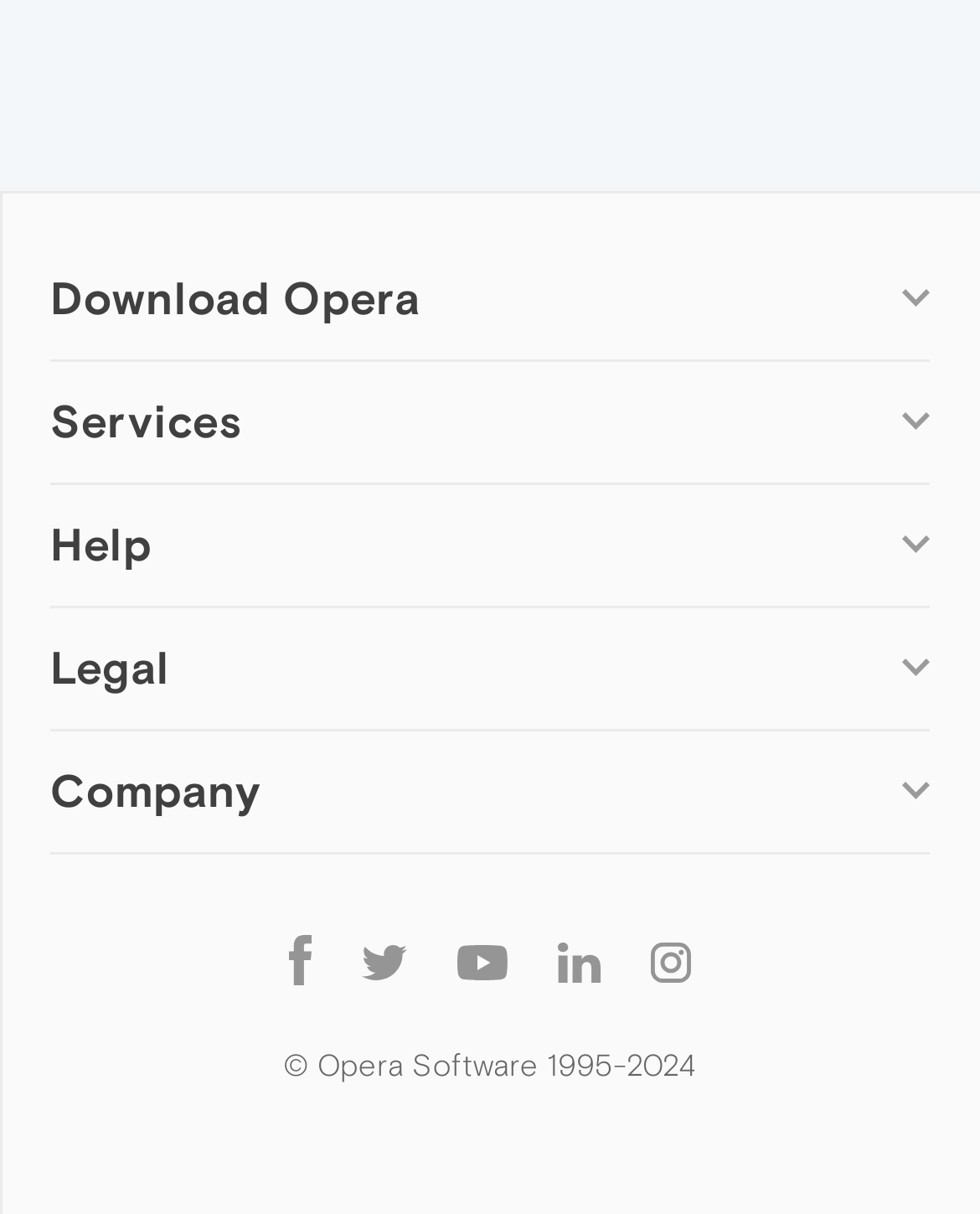Answer the question in a single word or phrase:
How many categories of links are there on the webpage?

5